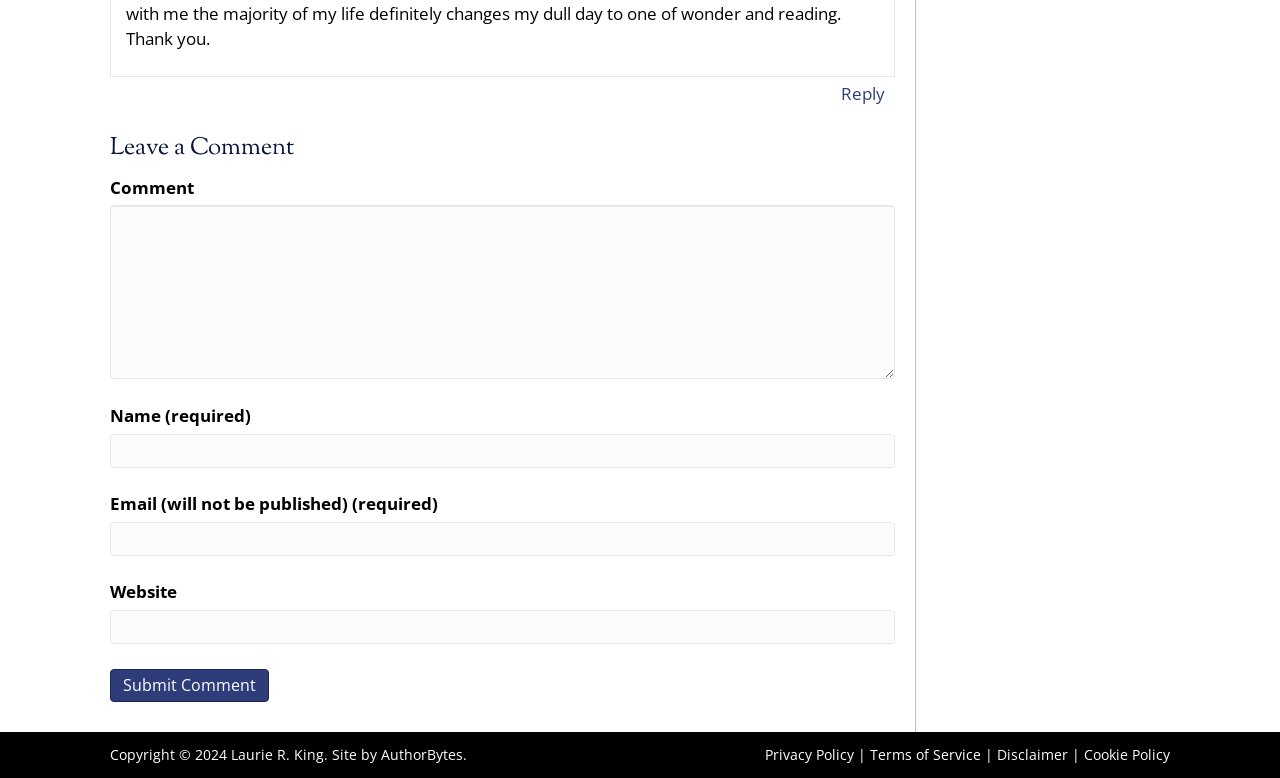What is the link 'Reply to Samantha Tyler' for?
Examine the screenshot and reply with a single word or phrase.

To reply to a comment